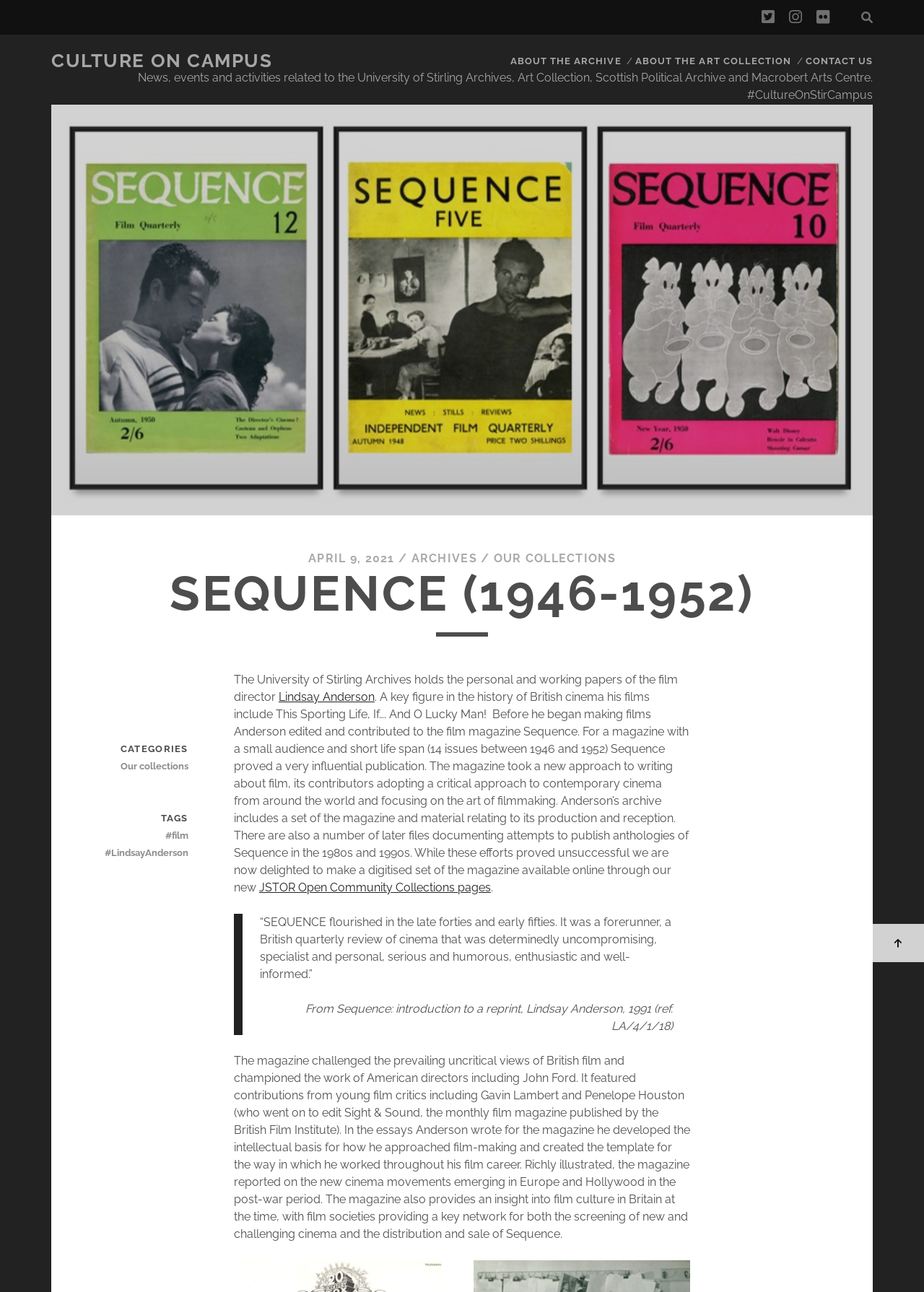Describe all significant elements and features of the webpage.

This webpage is about the University of Stirling Archives, Art Collection, Scottish Political Archive, and Macrobert Arts Centre, with a focus on the sequence (1946-1952) – Culture on Campus. 

At the top right corner, there are three social media links: Twitter, Instagram, and Flickr. Below them, there is a prominent link "CULTURE ON CAMPUS" followed by a brief description of the webpage's content. 

On the left side, there are four main links: "ABOUT THE ARCHIVE", "ABOUT THE ART COLLECTION", and "CONTACT US". The "CONTACT US" link is positioned at the bottom left. 

In the main content area, there is a heading "SEQUENCE (1946-1952)" followed by a detailed description of the film director Lindsay Anderson and his work. The text is divided into several paragraphs, with links to "Lindsay Anderson" and "JSTOR Open Community Collections pages" embedded within. There is also a blockquote with a quote from Lindsay Anderson. 

Below the main content, there are two sections: "CATEGORIES" and "TAGS", each with a link to "Our collections" and "#film" and "#LindsayAnderson" respectively. 

At the bottom right corner, there is a button with an icon.